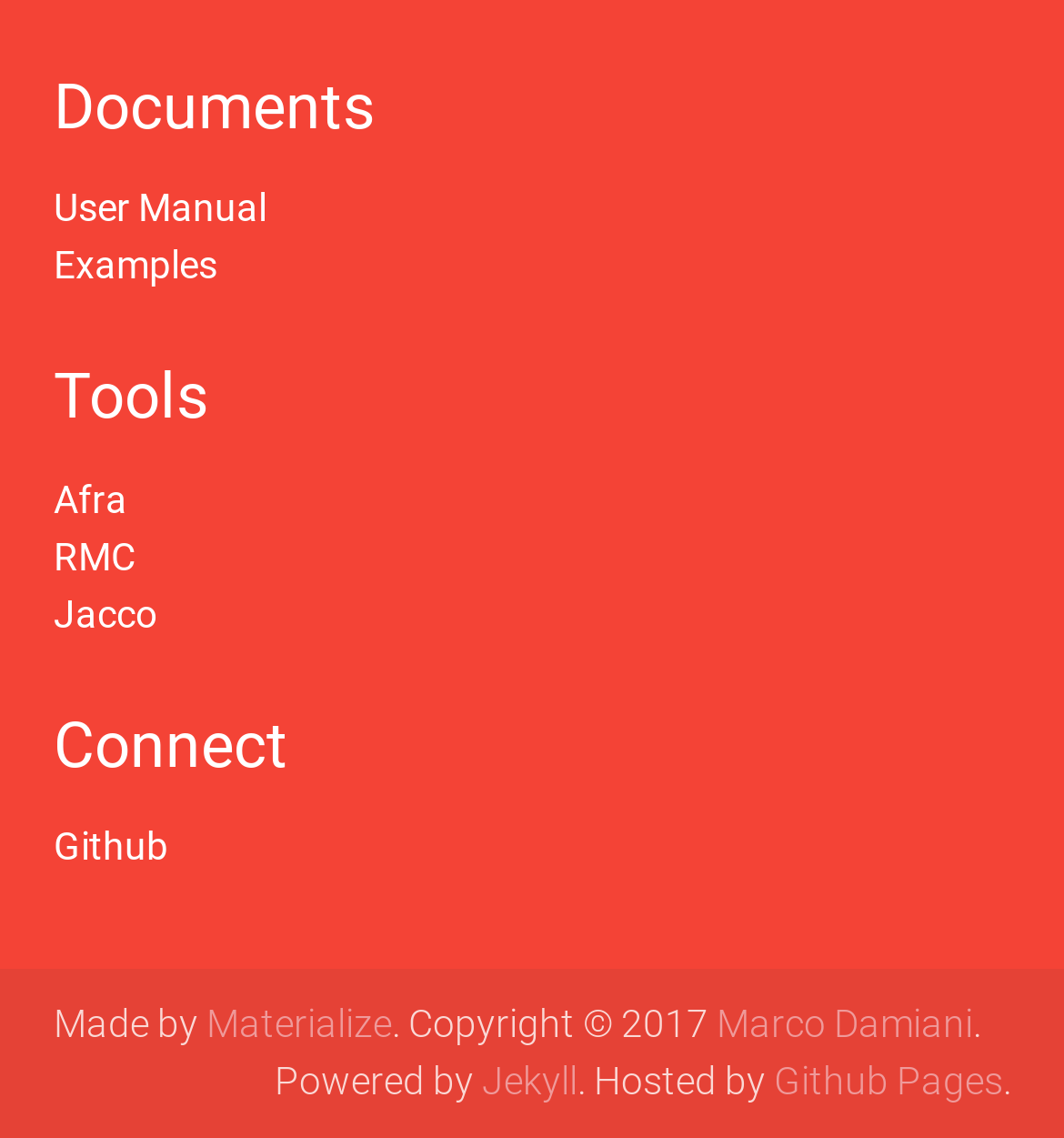Could you indicate the bounding box coordinates of the region to click in order to complete this instruction: "Visit Github".

[0.05, 0.725, 0.158, 0.764]